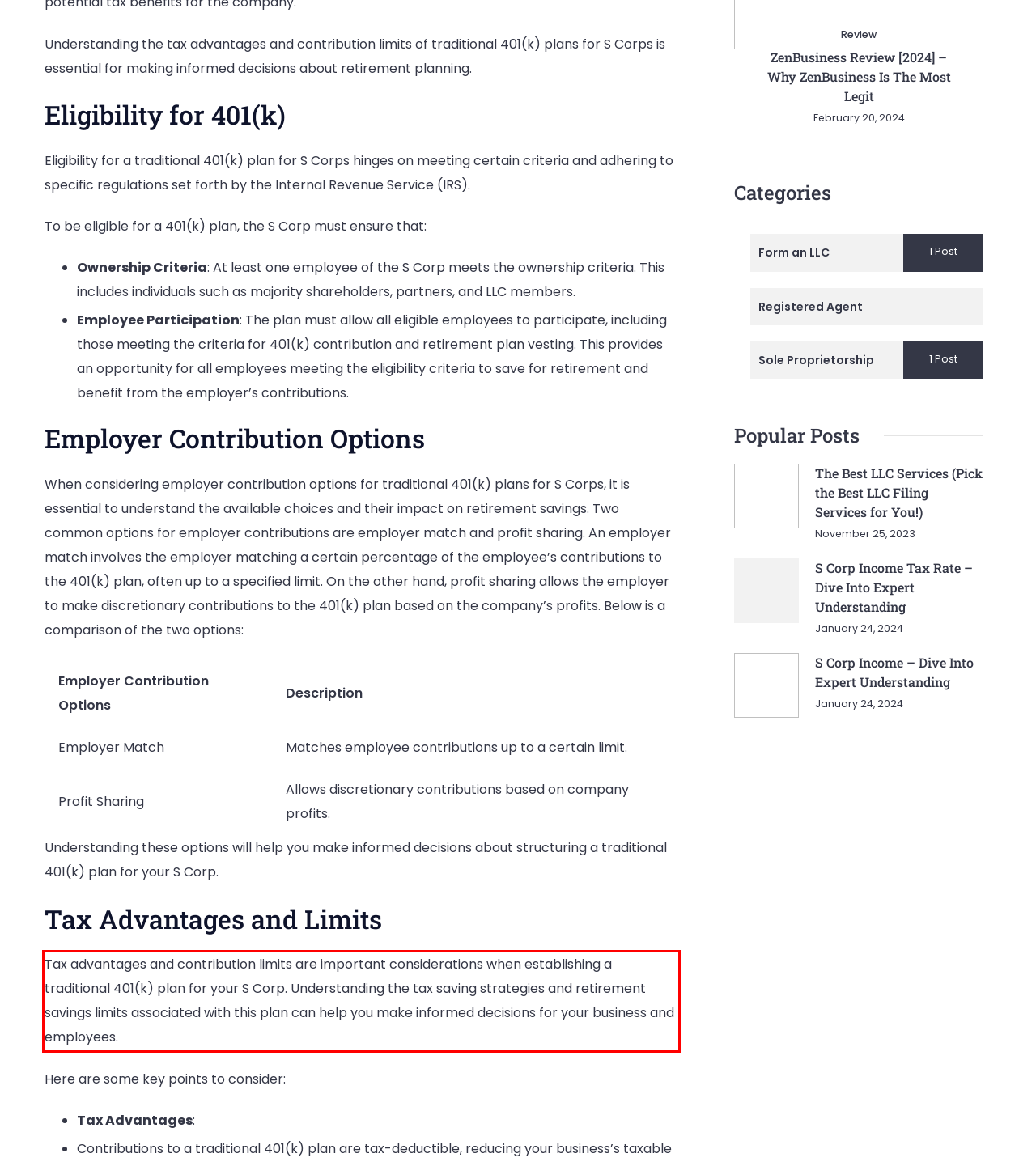Examine the screenshot of the webpage, locate the red bounding box, and perform OCR to extract the text contained within it.

Tax advantages and contribution limits are important considerations when establishing a traditional 401(k) plan for your S Corp. Understanding the tax saving strategies and retirement savings limits associated with this plan can help you make informed decisions for your business and employees.